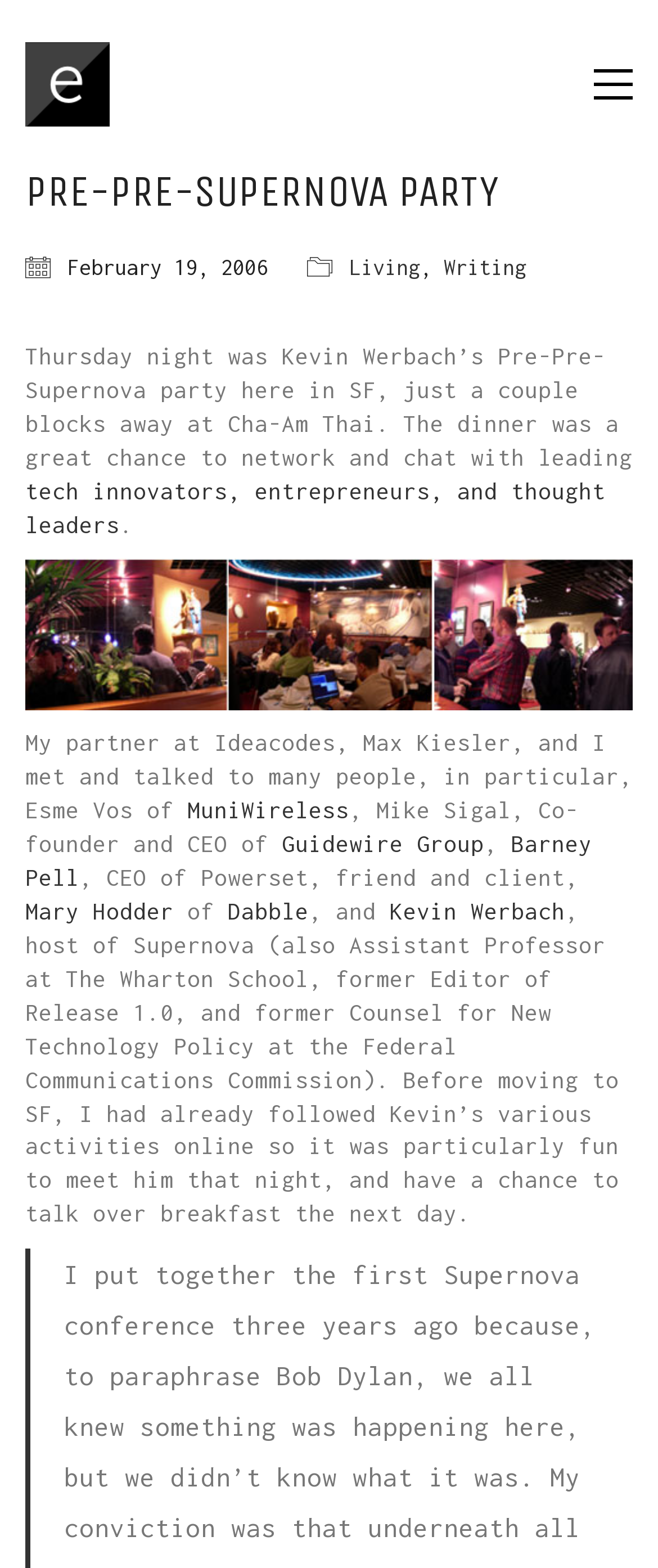Determine the bounding box coordinates of the UI element that matches the following description: "alt="Emily Chang - Designer"". The coordinates should be four float numbers between 0 and 1 in the format [left, top, right, bottom].

[0.038, 0.027, 0.167, 0.081]